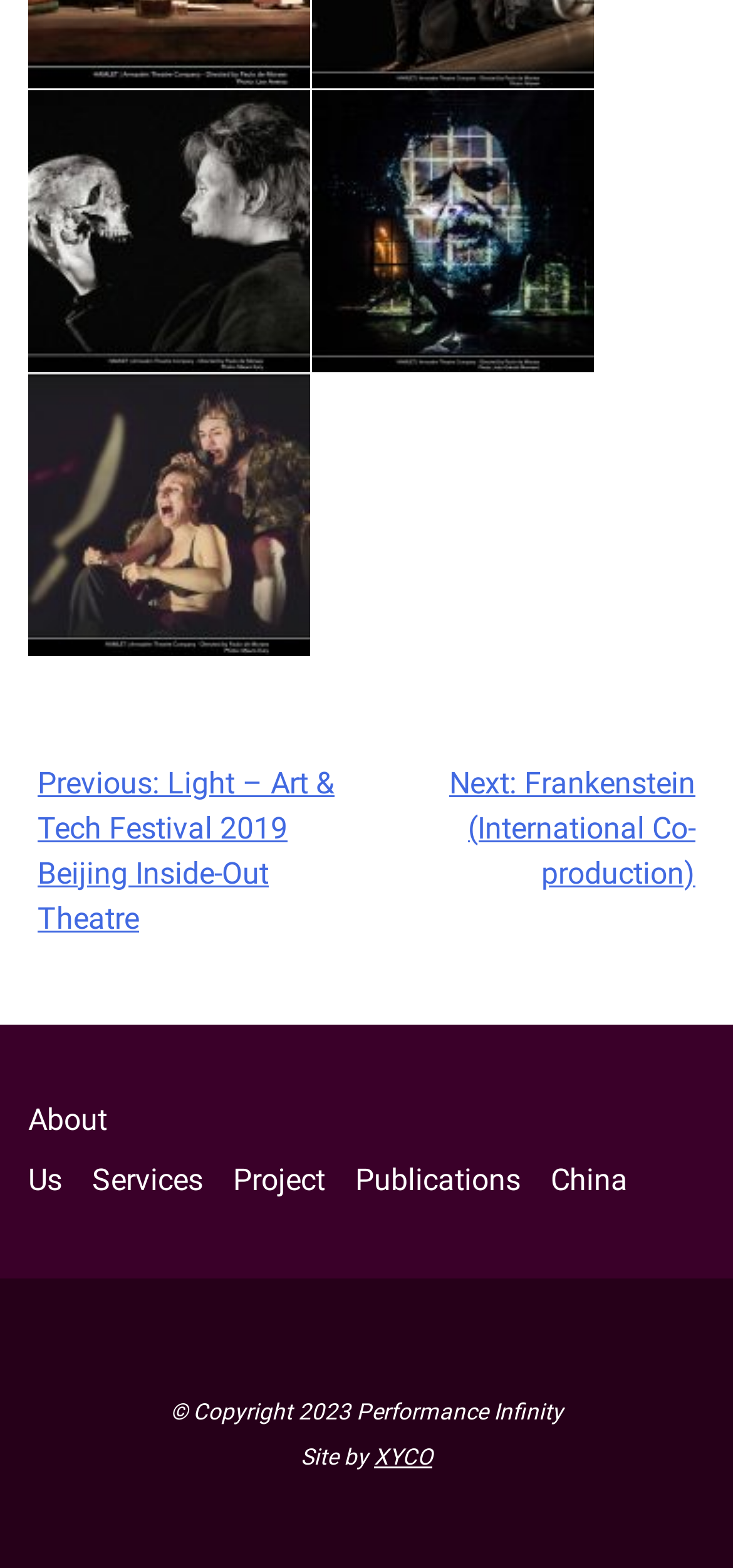Determine the bounding box coordinates for the HTML element mentioned in the following description: "About Us". The coordinates should be a list of four floats ranging from 0 to 1, represented as [left, top, right, bottom].

[0.038, 0.702, 0.146, 0.763]